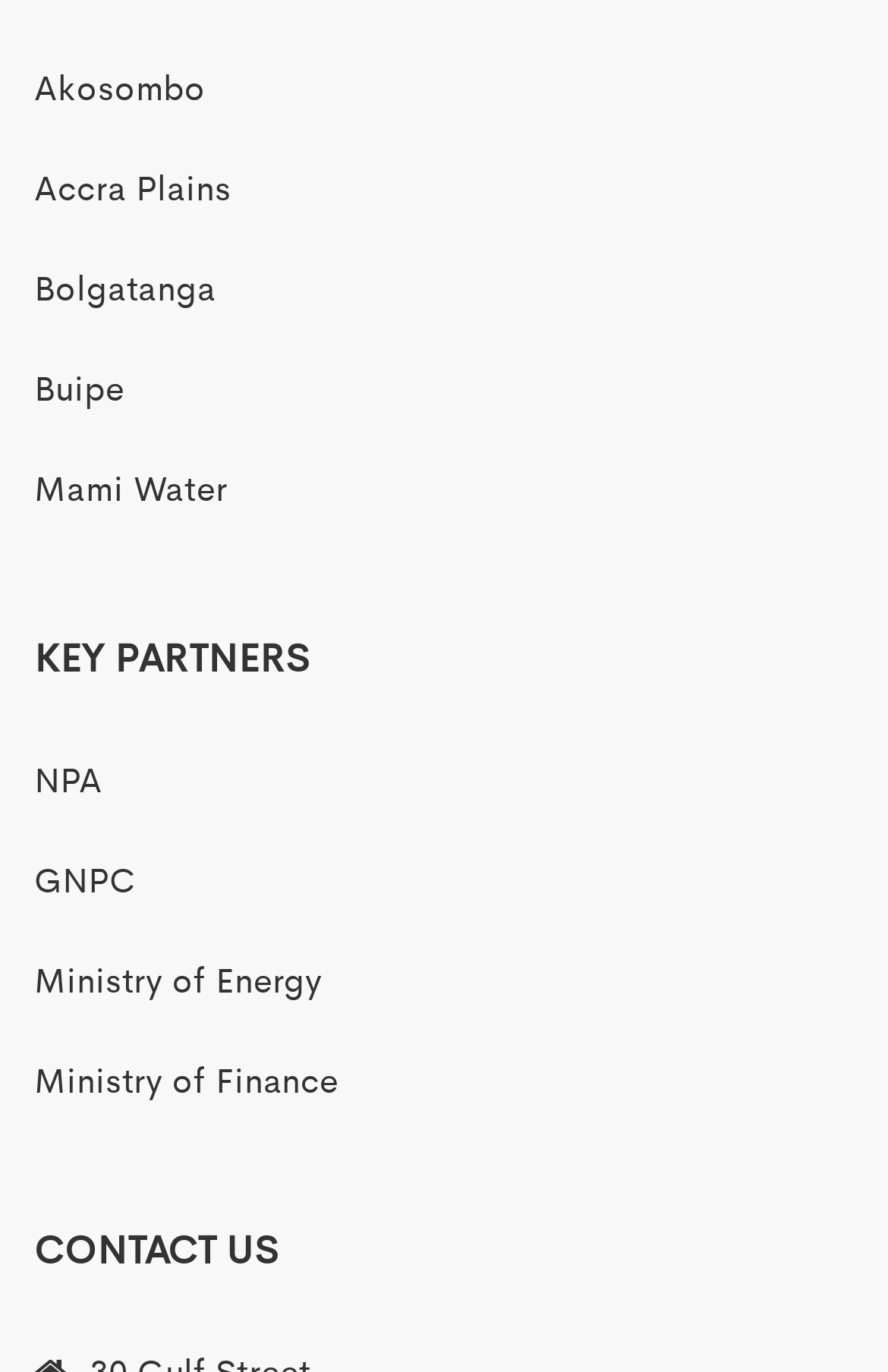Locate the bounding box coordinates of the element you need to click to accomplish the task described by this instruction: "click on Akosombo".

[0.038, 0.045, 0.232, 0.08]